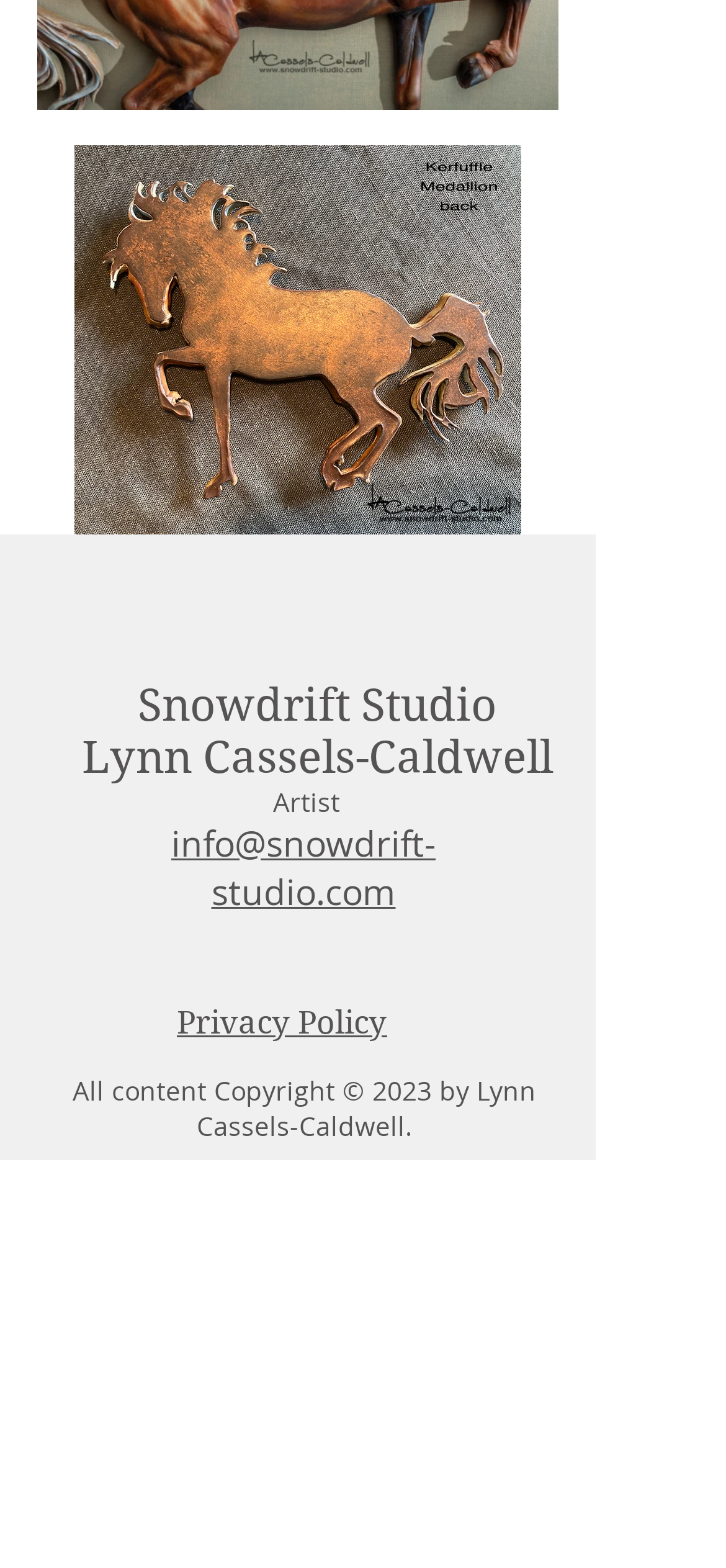Provide a single word or phrase answer to the question: 
What social media platforms are available?

Facebook and Instagram